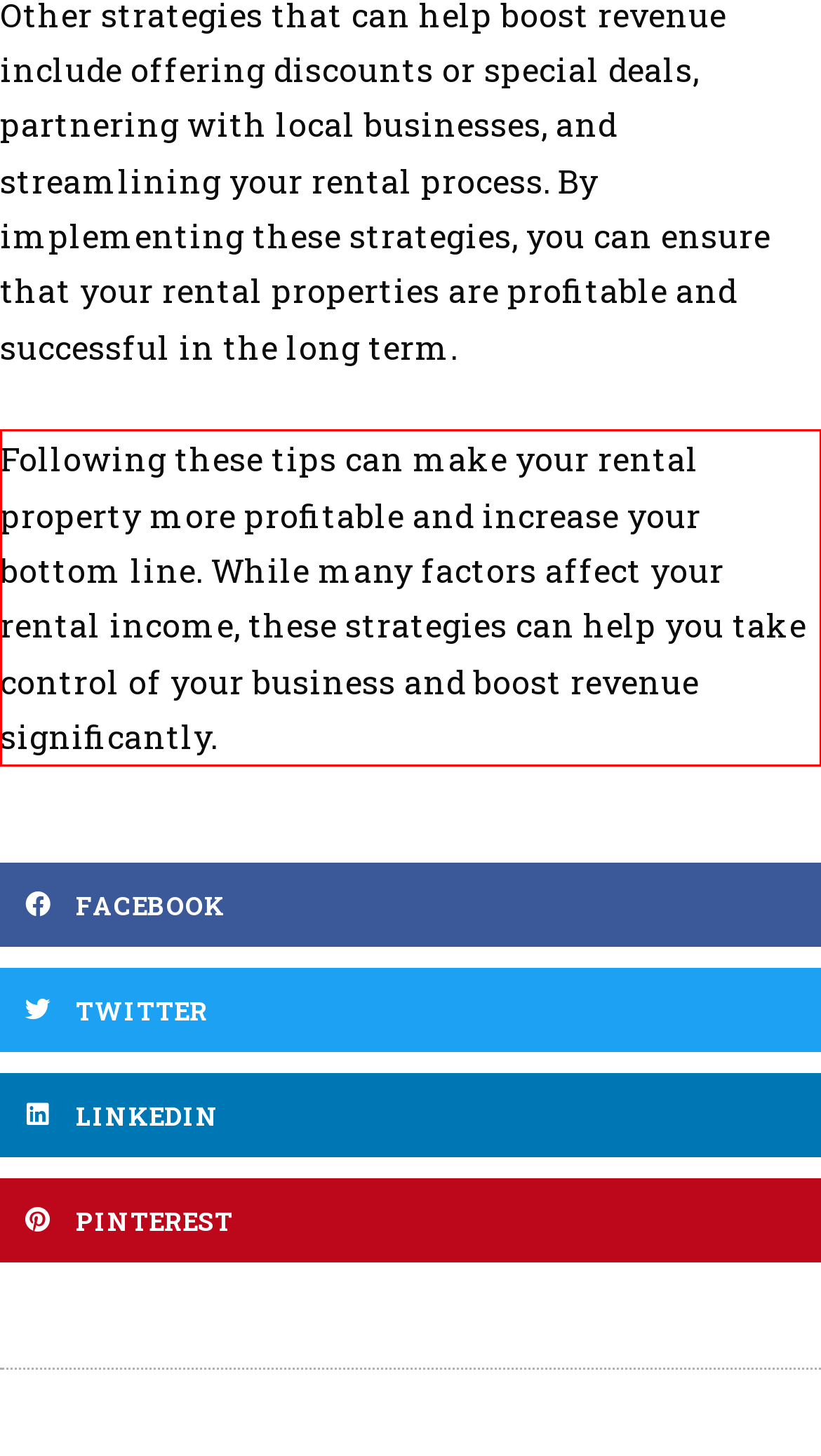Please take the screenshot of the webpage, find the red bounding box, and generate the text content that is within this red bounding box.

Following these tips can make your rental property more profitable and increase your bottom line. While many factors affect your rental income, these strategies can help you take control of your business and boost revenue significantly.